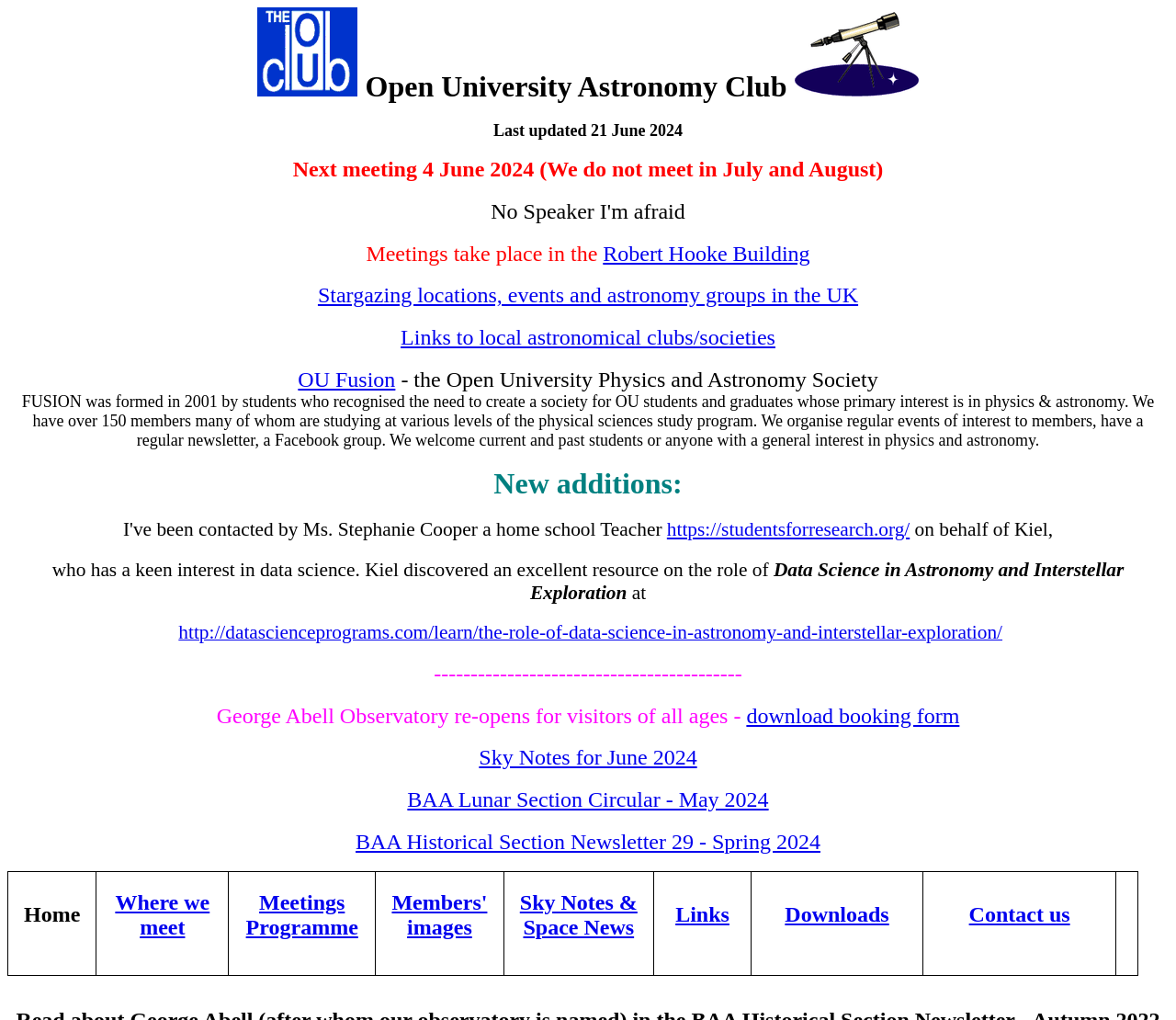Locate the bounding box coordinates of the element that needs to be clicked to carry out the instruction: "Click the link to Stargazing locations, events and astronomy groups in the UK". The coordinates should be given as four float numbers ranging from 0 to 1, i.e., [left, top, right, bottom].

[0.27, 0.278, 0.73, 0.301]